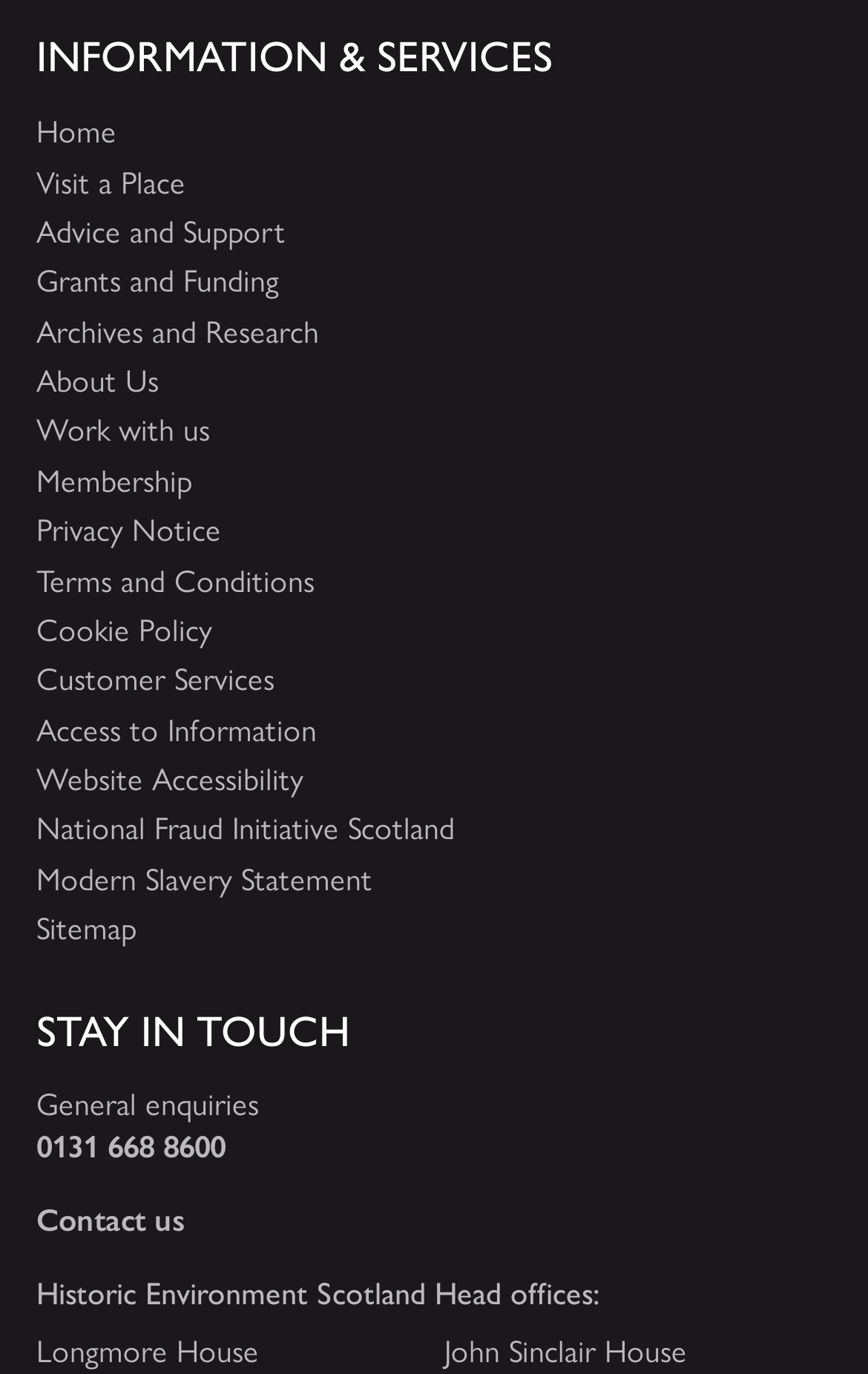Based on the visual content of the image, answer the question thoroughly: What is the last link on the webpage?

The last link on the webpage is 'Sitemap' because it has the largest y-coordinate value (0.661) among all the links, indicating it is located at the bottom of the webpage.